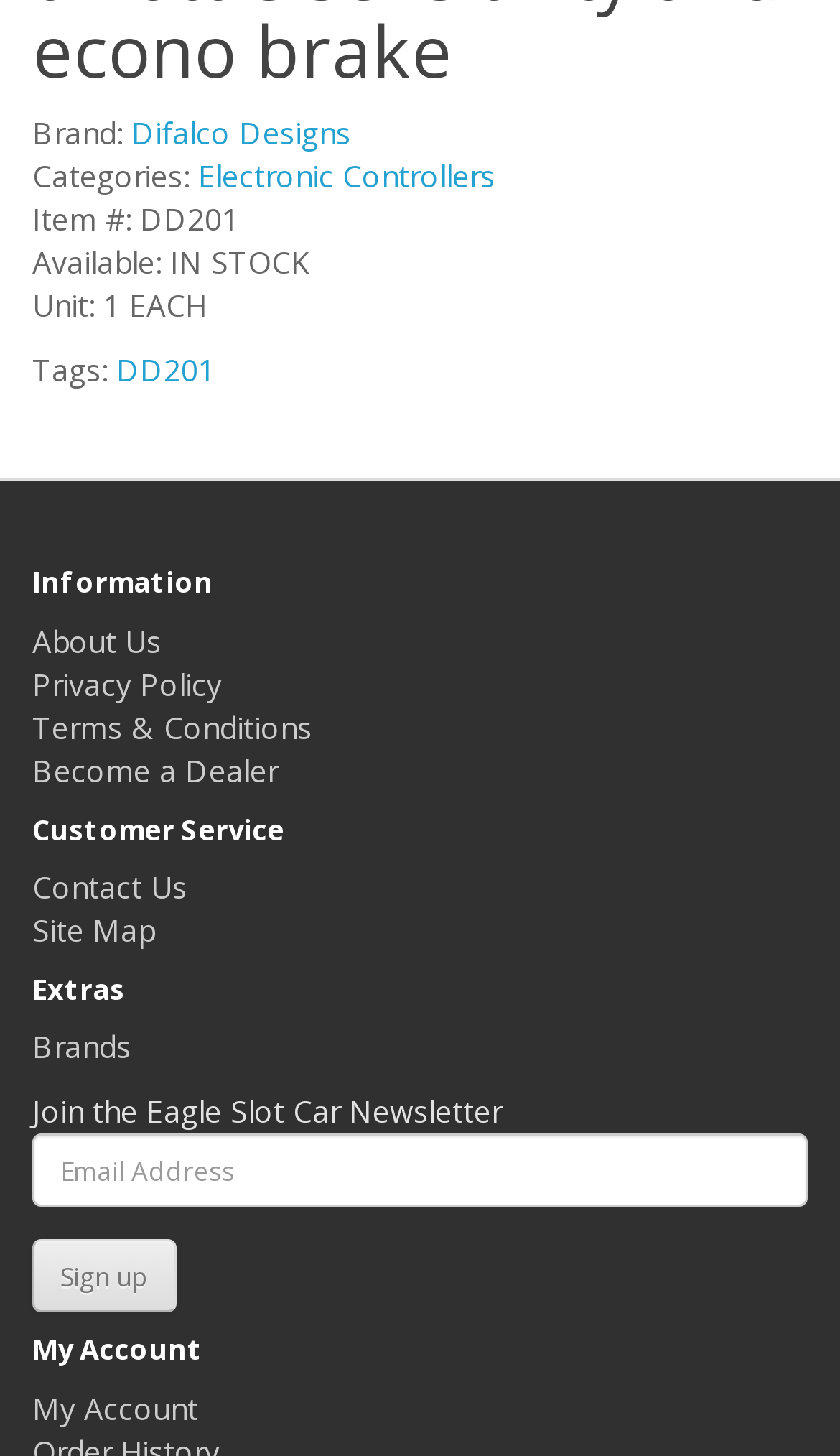Predict the bounding box for the UI component with the following description: "Terms & Conditions".

[0.038, 0.485, 0.372, 0.513]